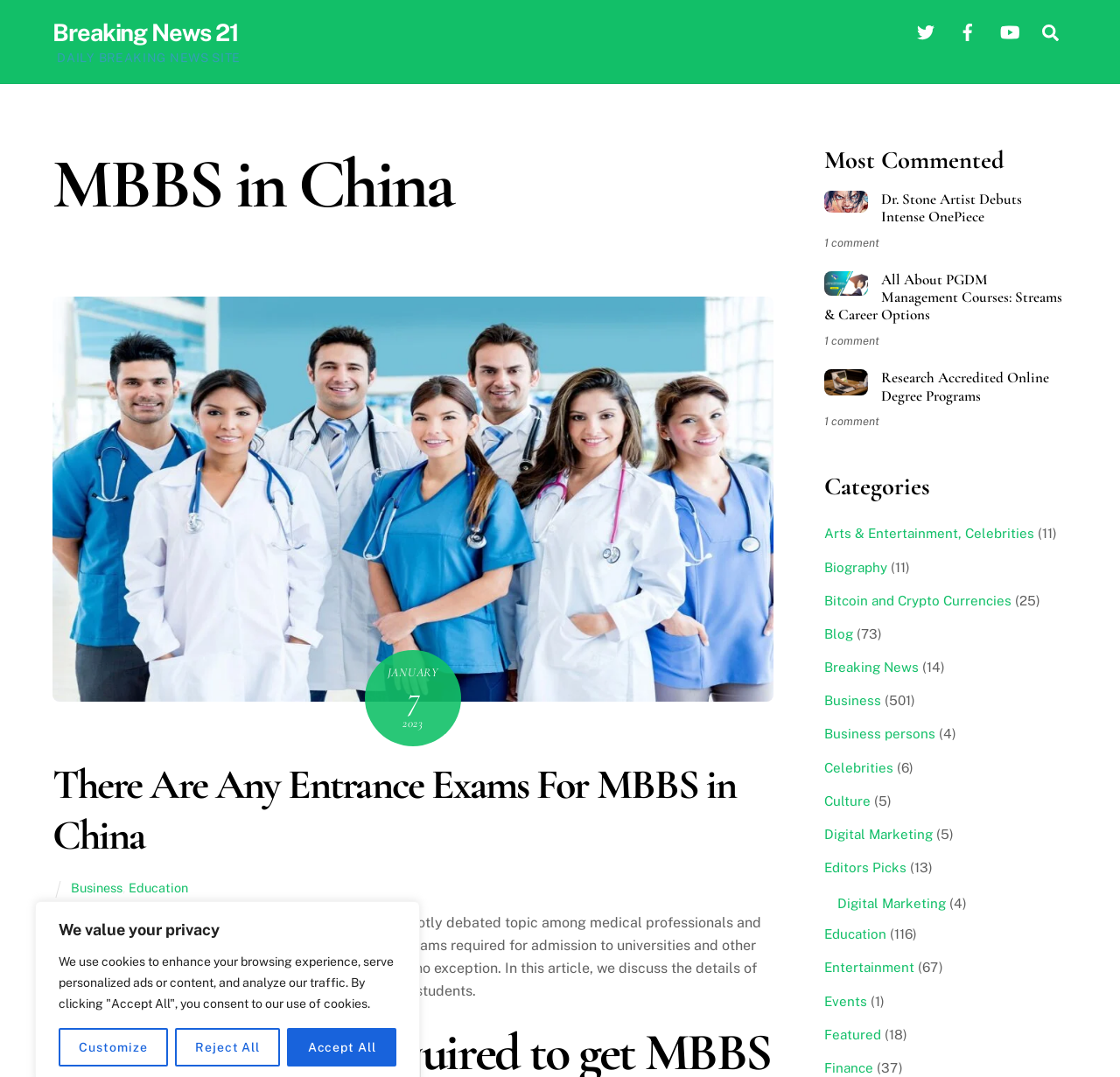Predict the bounding box coordinates of the area that should be clicked to accomplish the following instruction: "Search for something". The bounding box coordinates should consist of four float numbers between 0 and 1, i.e., [left, top, right, bottom].

[0.923, 0.013, 0.953, 0.046]